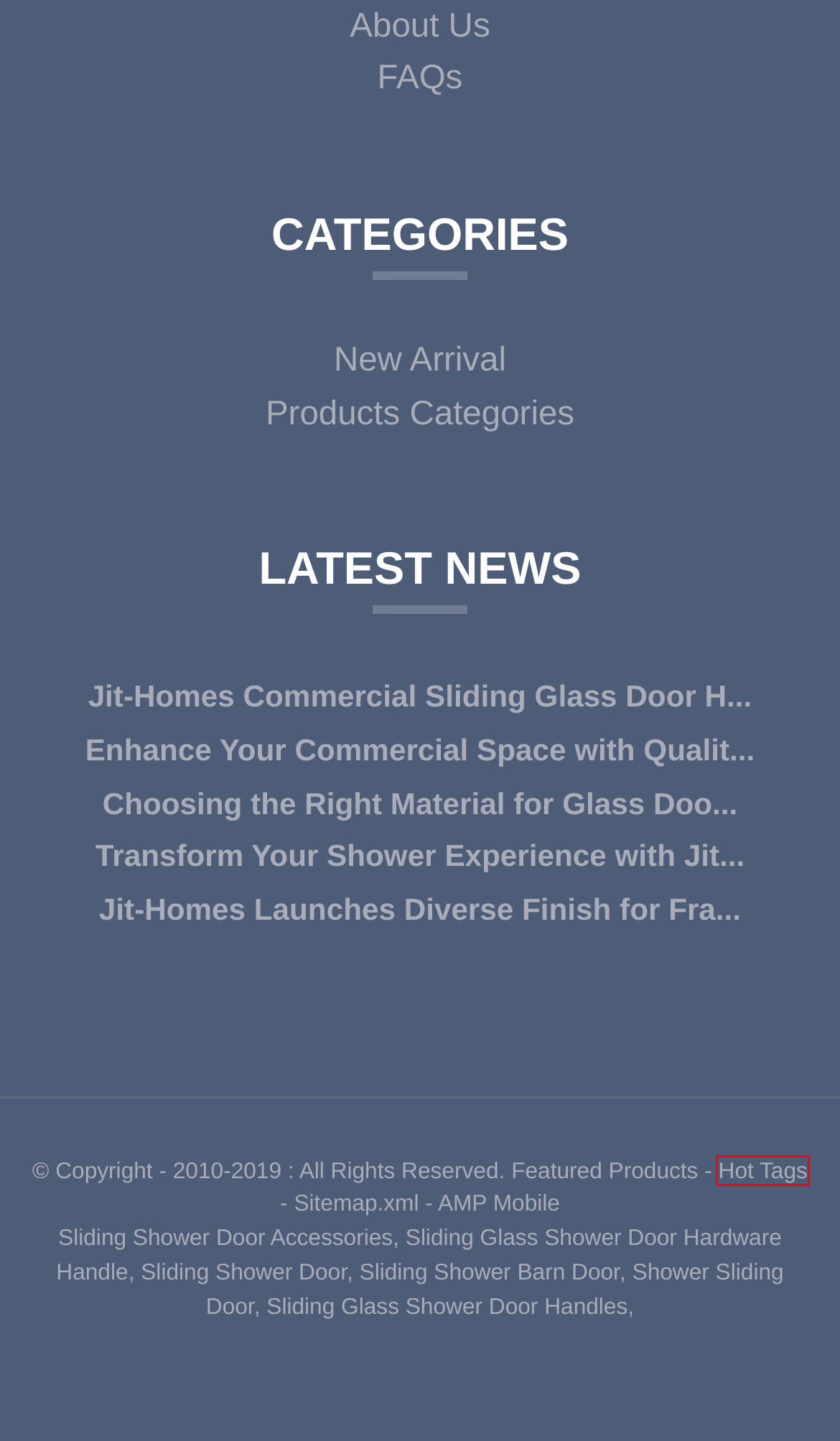You have been given a screenshot of a webpage, where a red bounding box surrounds a UI element. Identify the best matching webpage description for the page that loads after the element in the bounding box is clicked. Options include:
A. Hot Tags - JIT Homes Co., Ltd.
B. Sliding Shower Barn Door
C. Enhance Your Commercial Space with Quality Glass Door Hardware
D. Sliding Shower Door
E. Transform Your Shower Experience with Jit-Homes Shower Sliding Glass Door Hardware
F. Jit-Homes Commercial Sliding Glass Door Hardware: The Perfect Blend of Reliability and Aesthetics
G. Jit-Homes Launches Diverse Finish for Frameless Shower Door Solid Brass Hardware
H. FAQs - JIT Homes Co., Ltd.

A